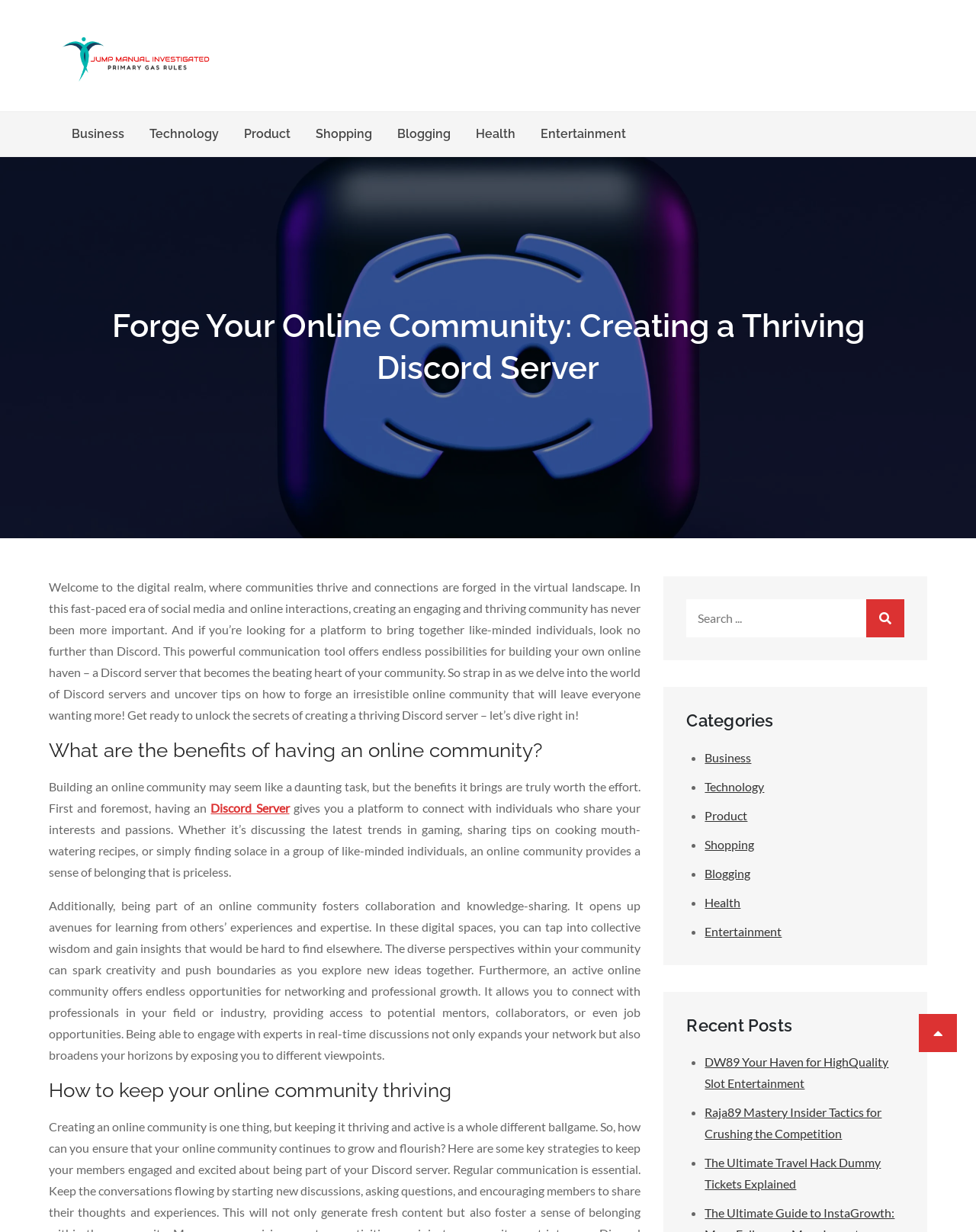What is the category of the post 'DW89 Your Haven for HighQuality Slot Entertainment'?
Refer to the image and provide a one-word or short phrase answer.

Entertainment